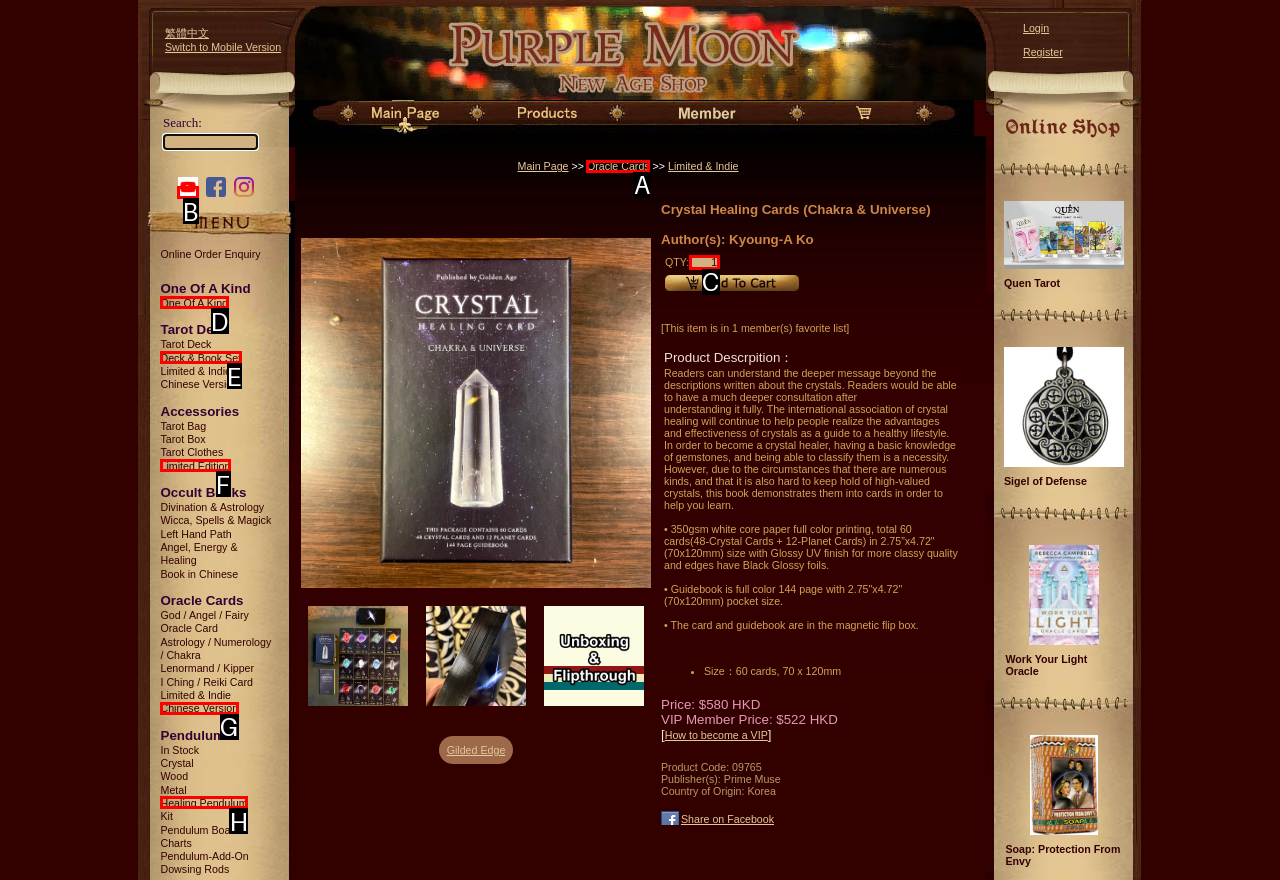Identify the correct letter of the UI element to click for this task: Follow Purple Moon on Youtube
Respond with the letter from the listed options.

B